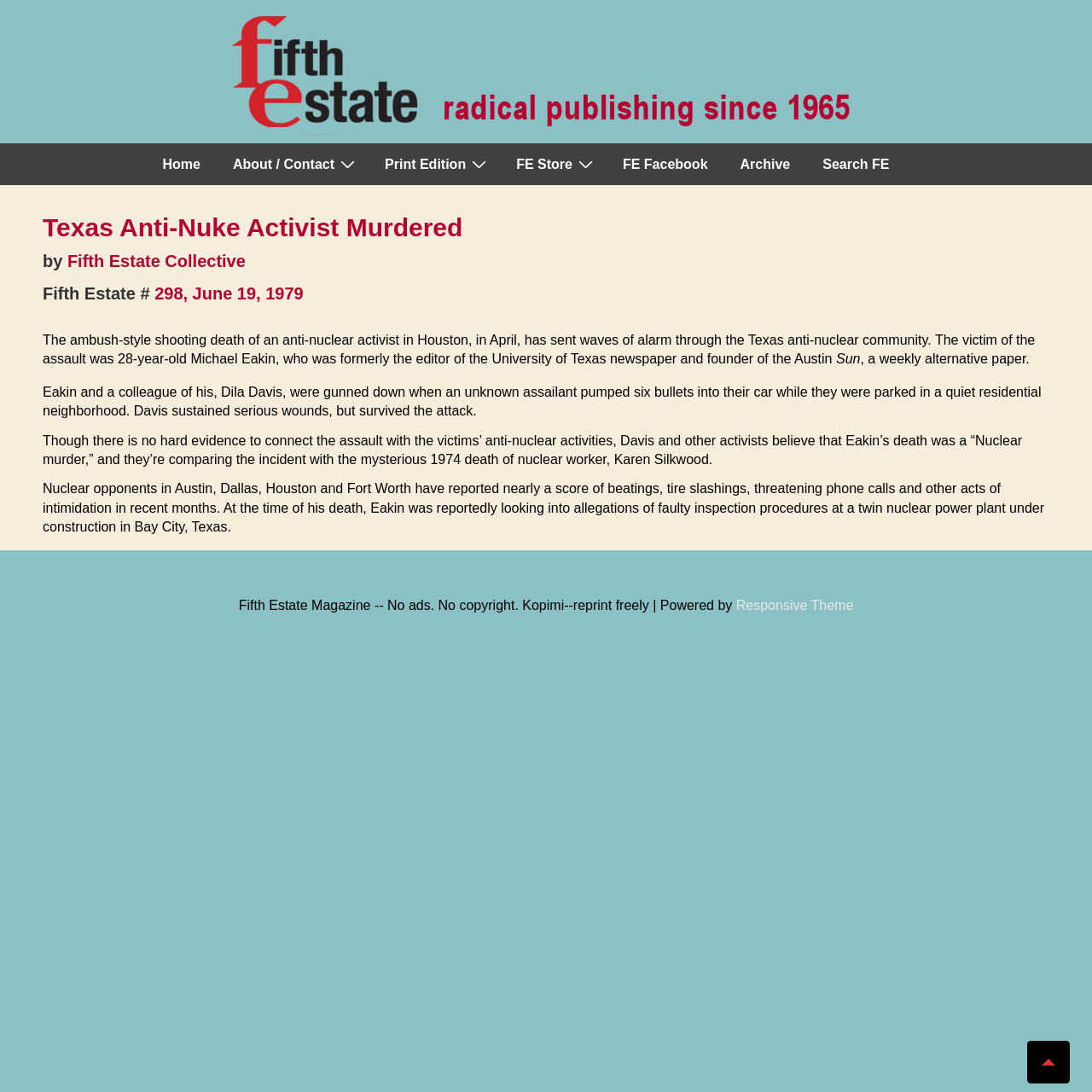Determine the bounding box coordinates of the clickable element to complete this instruction: "Go to Home page". Provide the coordinates in the format of four float numbers between 0 and 1, [left, top, right, bottom].

[0.135, 0.132, 0.198, 0.17]